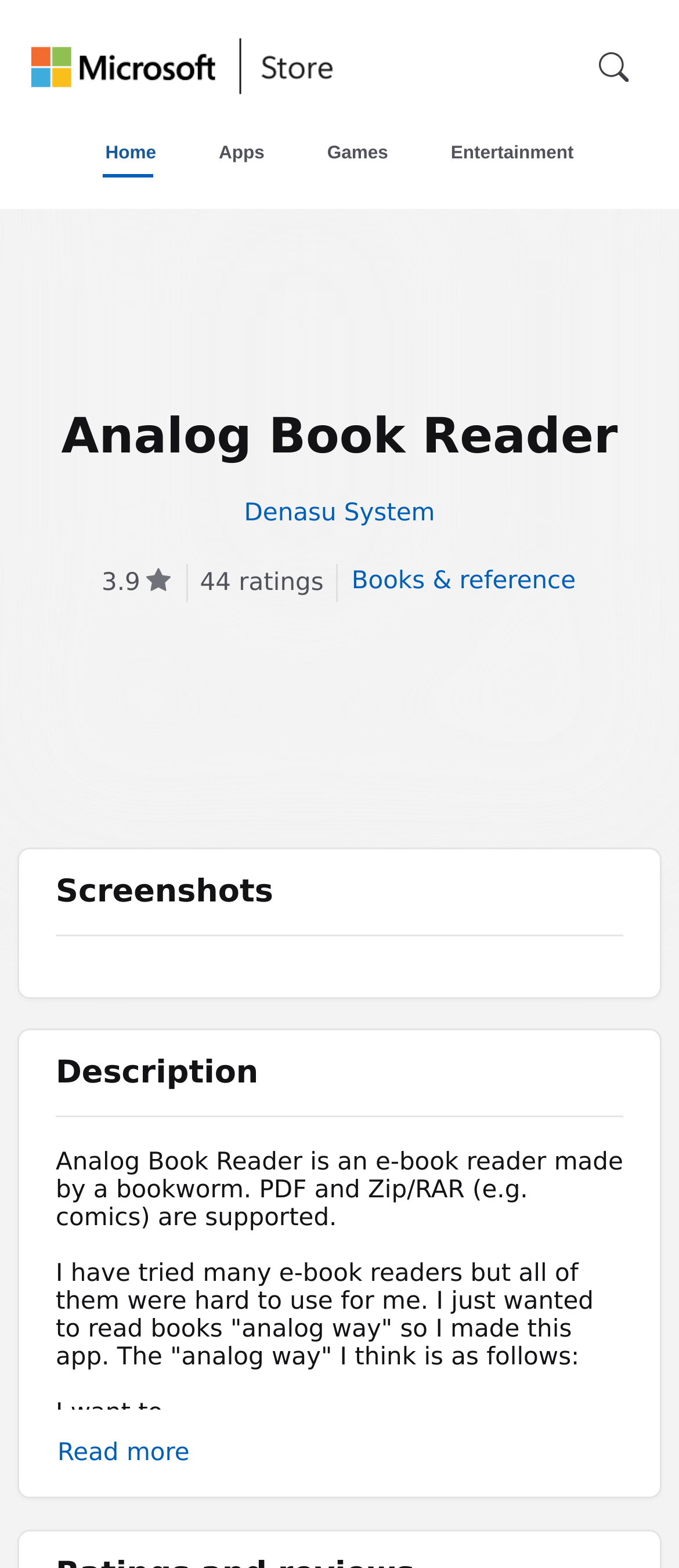Determine the bounding box coordinates of the clickable region to follow the instruction: "Search using the Mobile Search".

[0.853, 0.021, 0.955, 0.065]